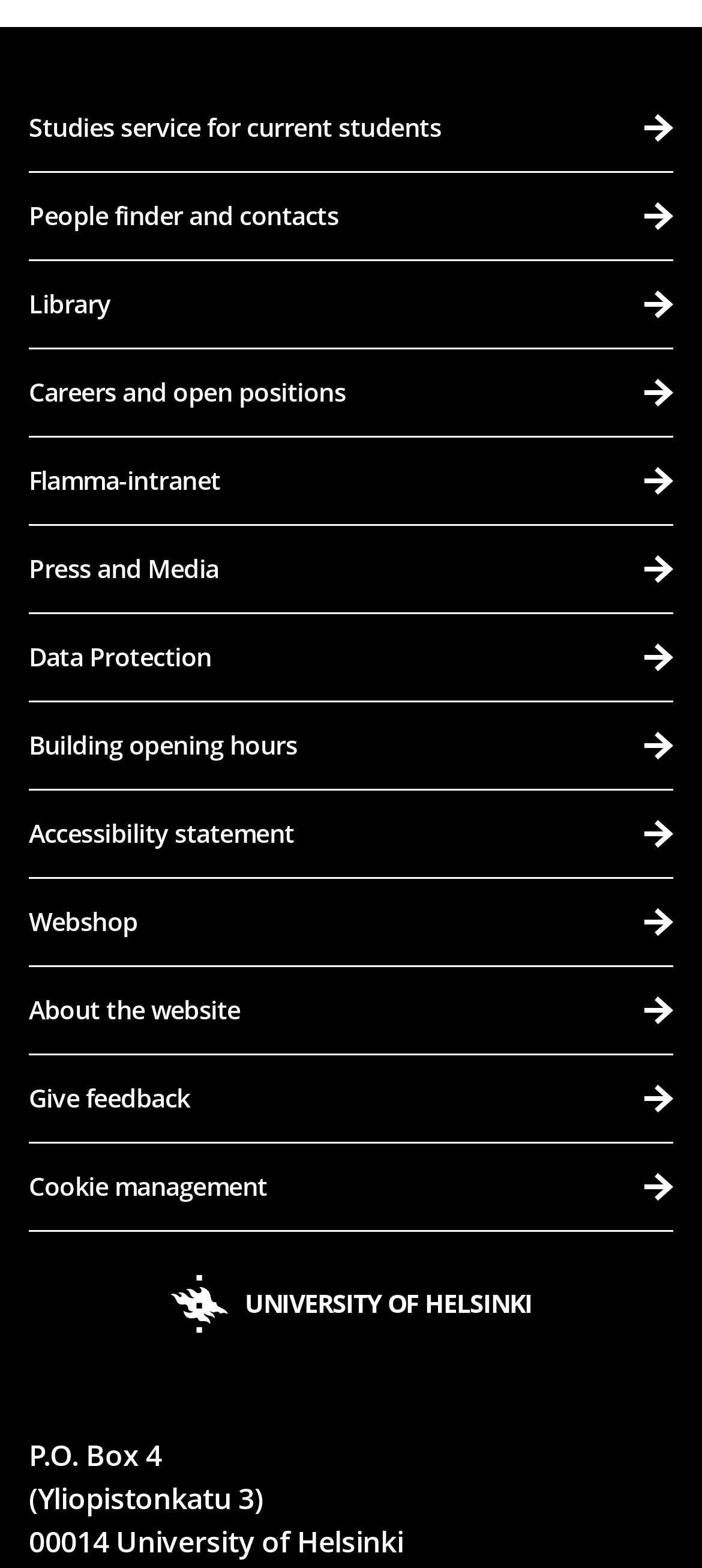Using the given description, provide the bounding box coordinates formatted as (top-left x, top-left y, bottom-right x, bottom-right y), with all values being floating point numbers between 0 and 1. Description: People finder and contacts

[0.041, 0.388, 0.959, 0.444]